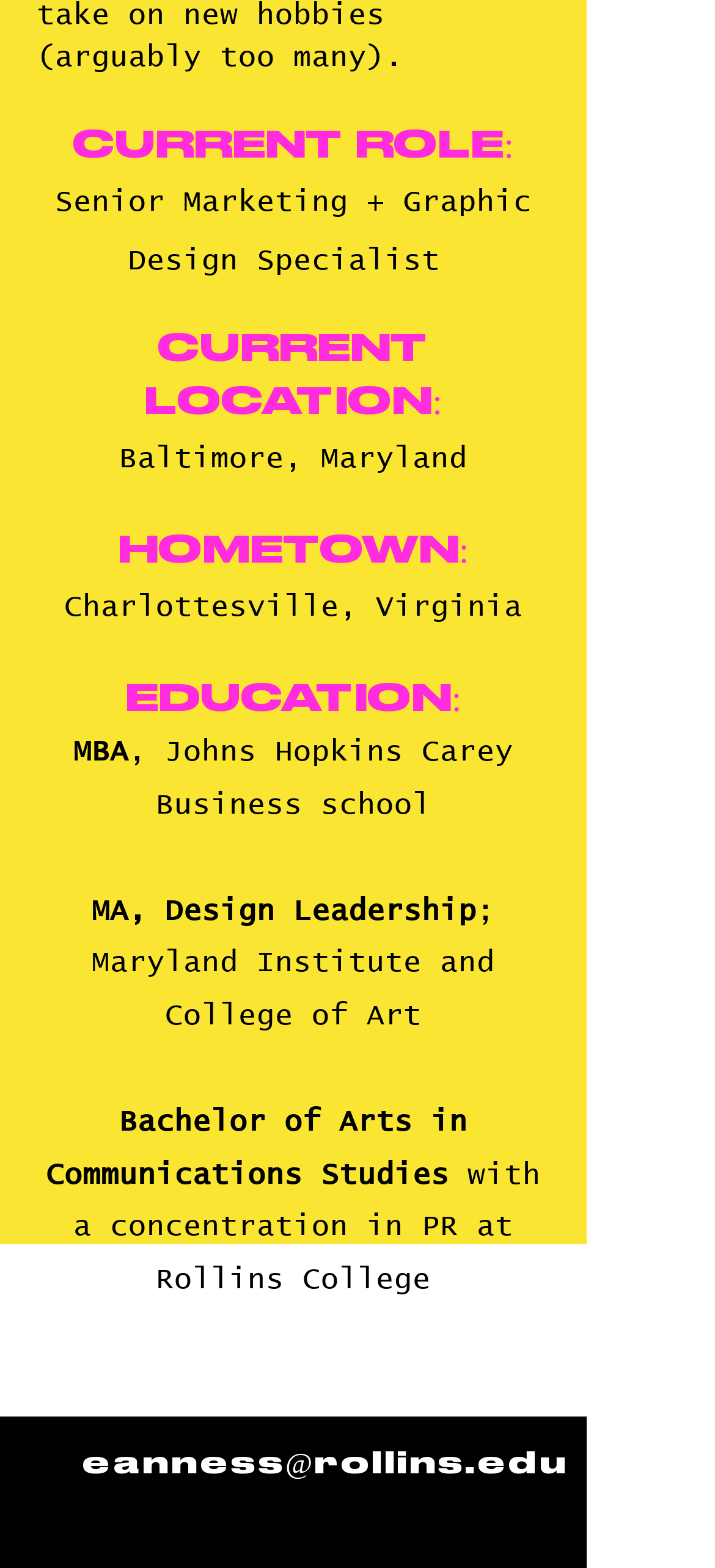Please give a one-word or short phrase response to the following question: 
How many social media platforms are listed?

4